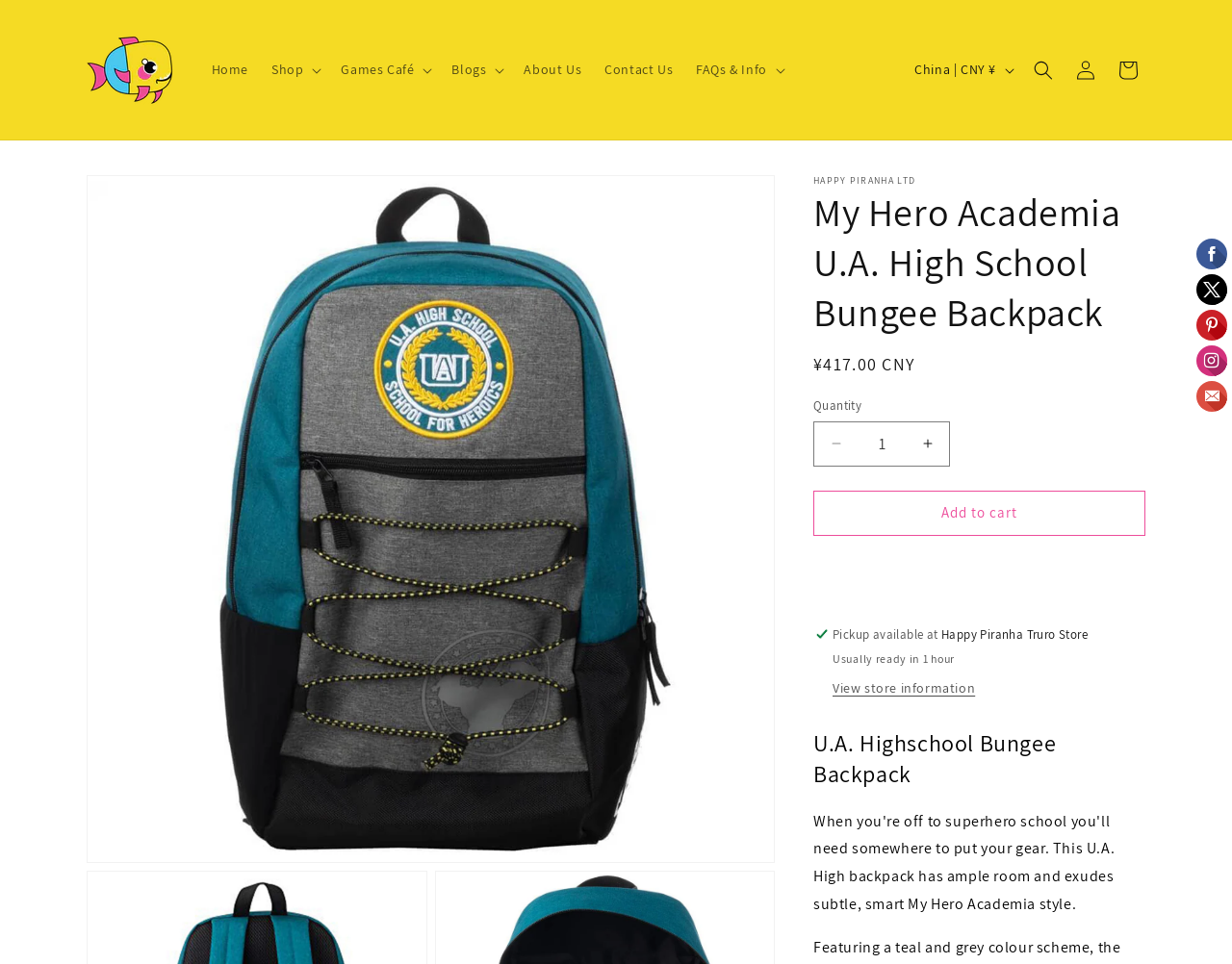Can you identify the bounding box coordinates of the clickable region needed to carry out this instruction: 'Add to cart'? The coordinates should be four float numbers within the range of 0 to 1, stated as [left, top, right, bottom].

[0.66, 0.508, 0.93, 0.555]